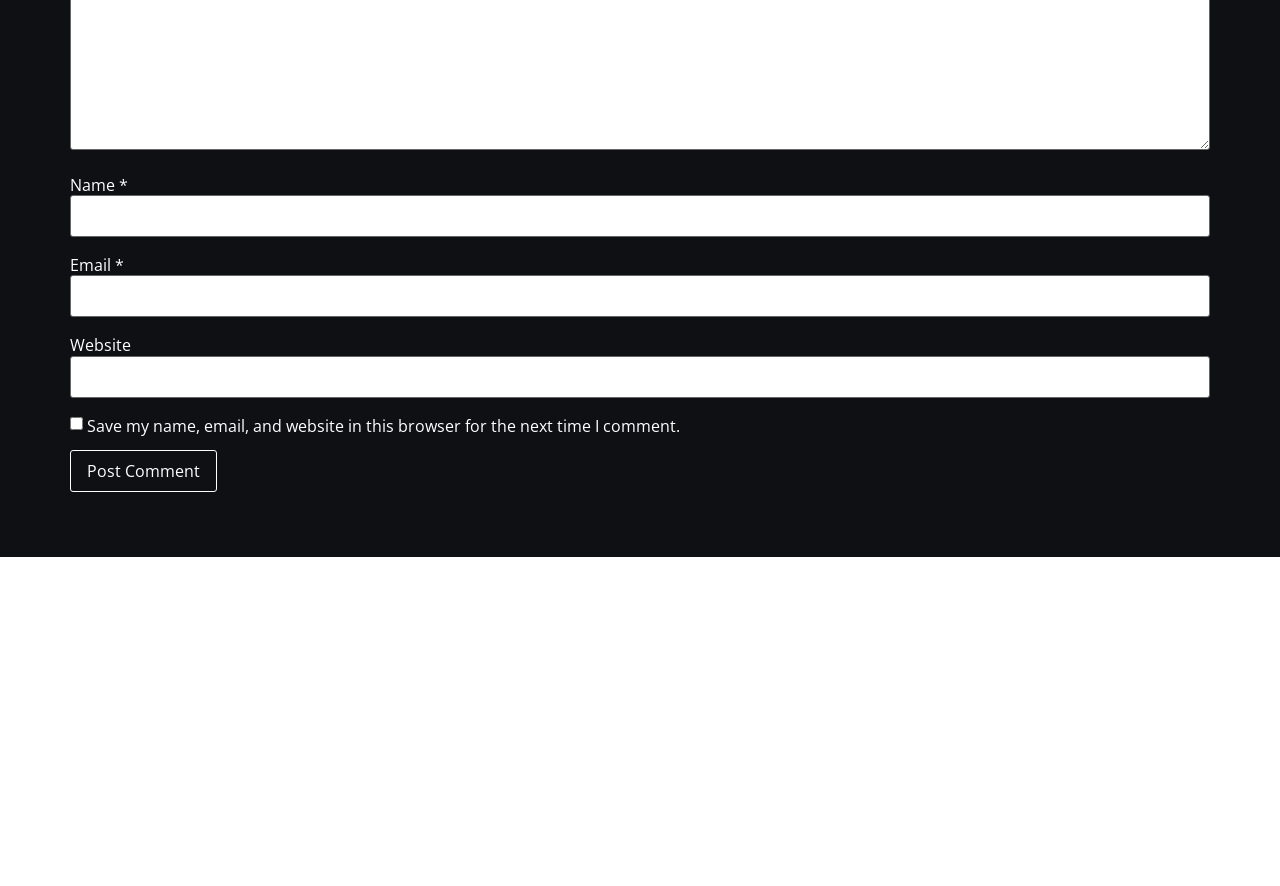Find the bounding box coordinates of the element you need to click on to perform this action: 'Inquire about the product'. The coordinates should be represented by four float values between 0 and 1, in the format [left, top, right, bottom].

None